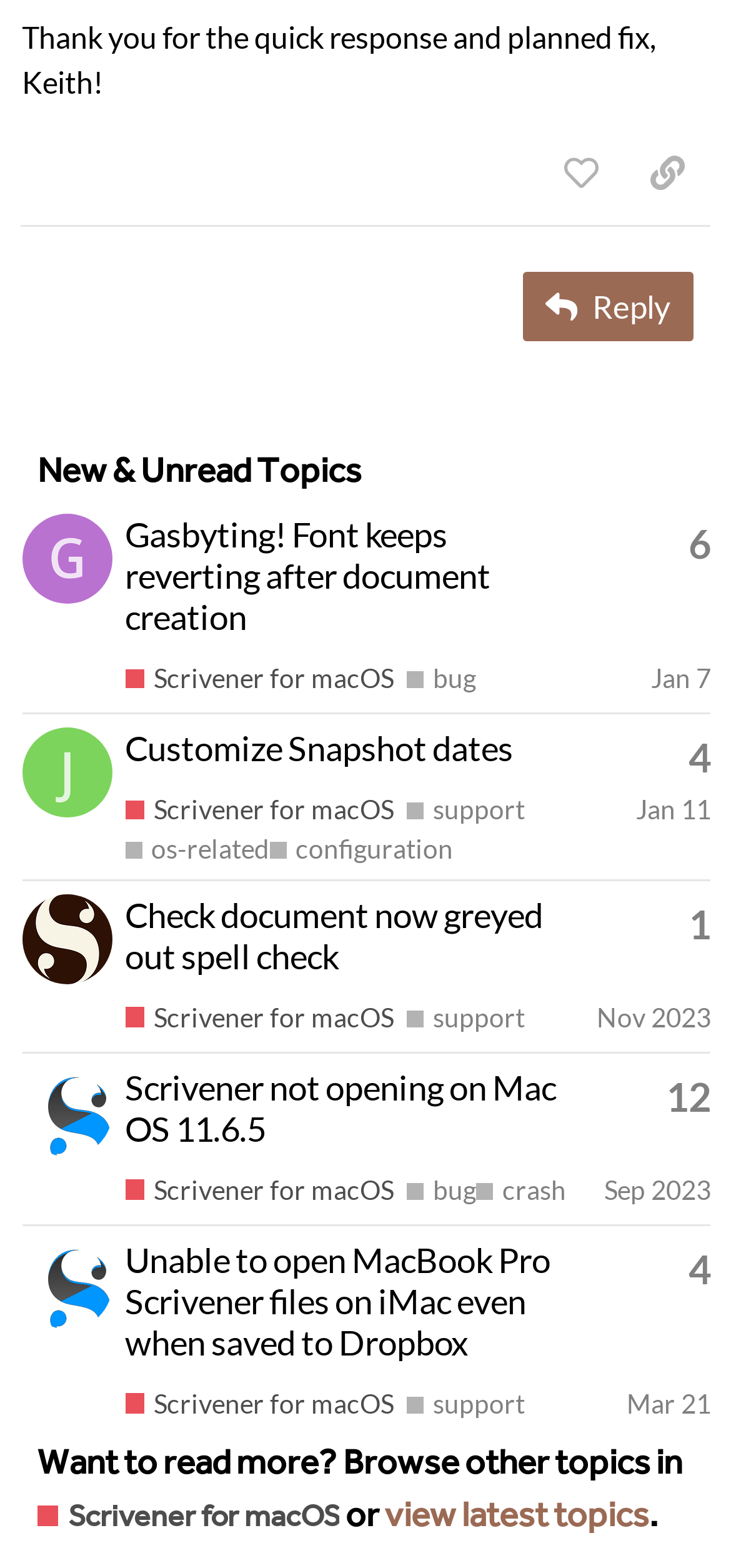What is the name of the user who started the topic 'Customize Snapshot dates'?
Provide a comprehensive and detailed answer to the question.

I looked at the table and found the topic 'Customize Snapshot dates', which is associated with the user 'JHHiatt's profile, latest poster'.